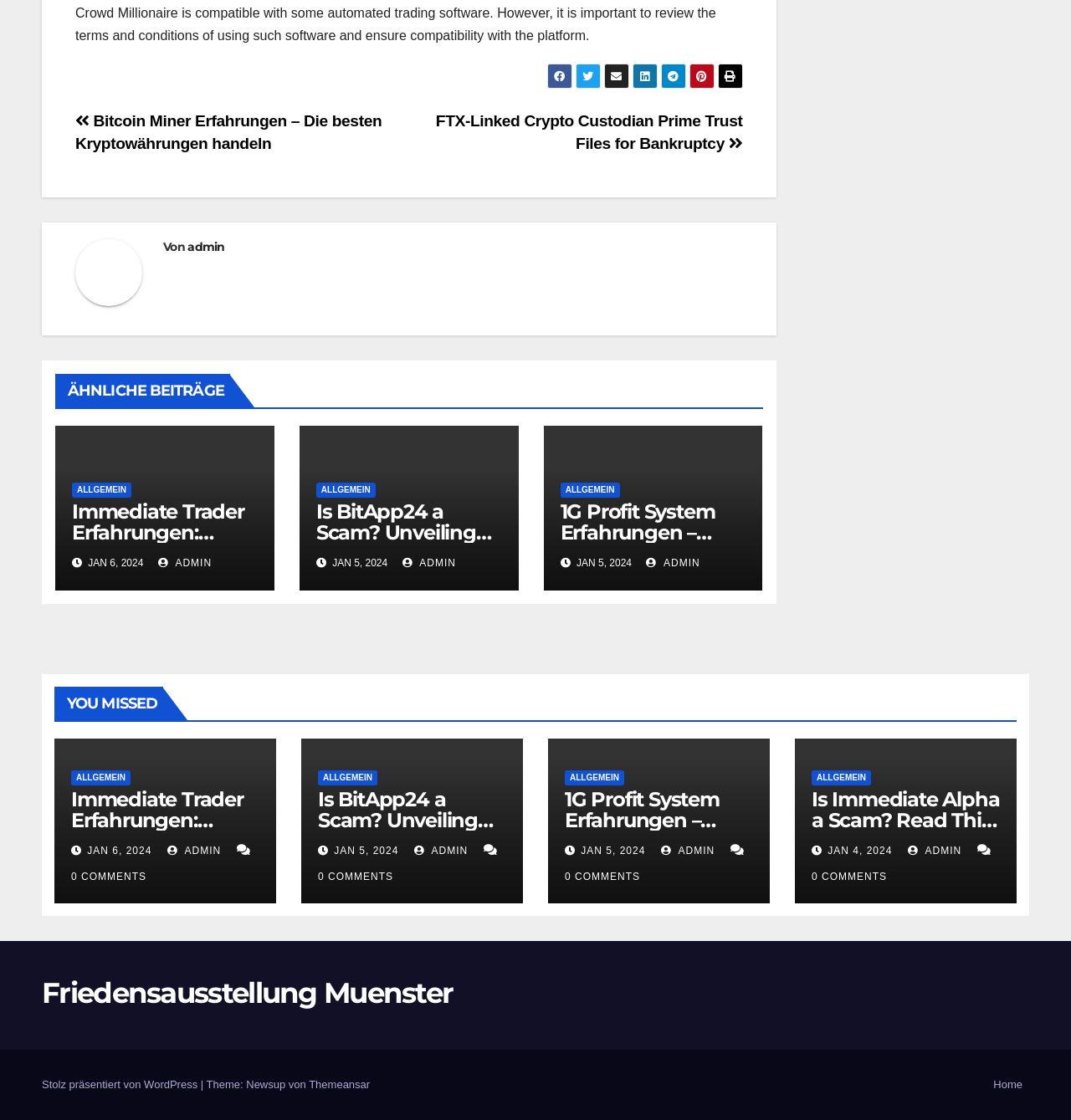What is the name of the author of the articles?
Answer the question with a single word or phrase by looking at the picture.

admin